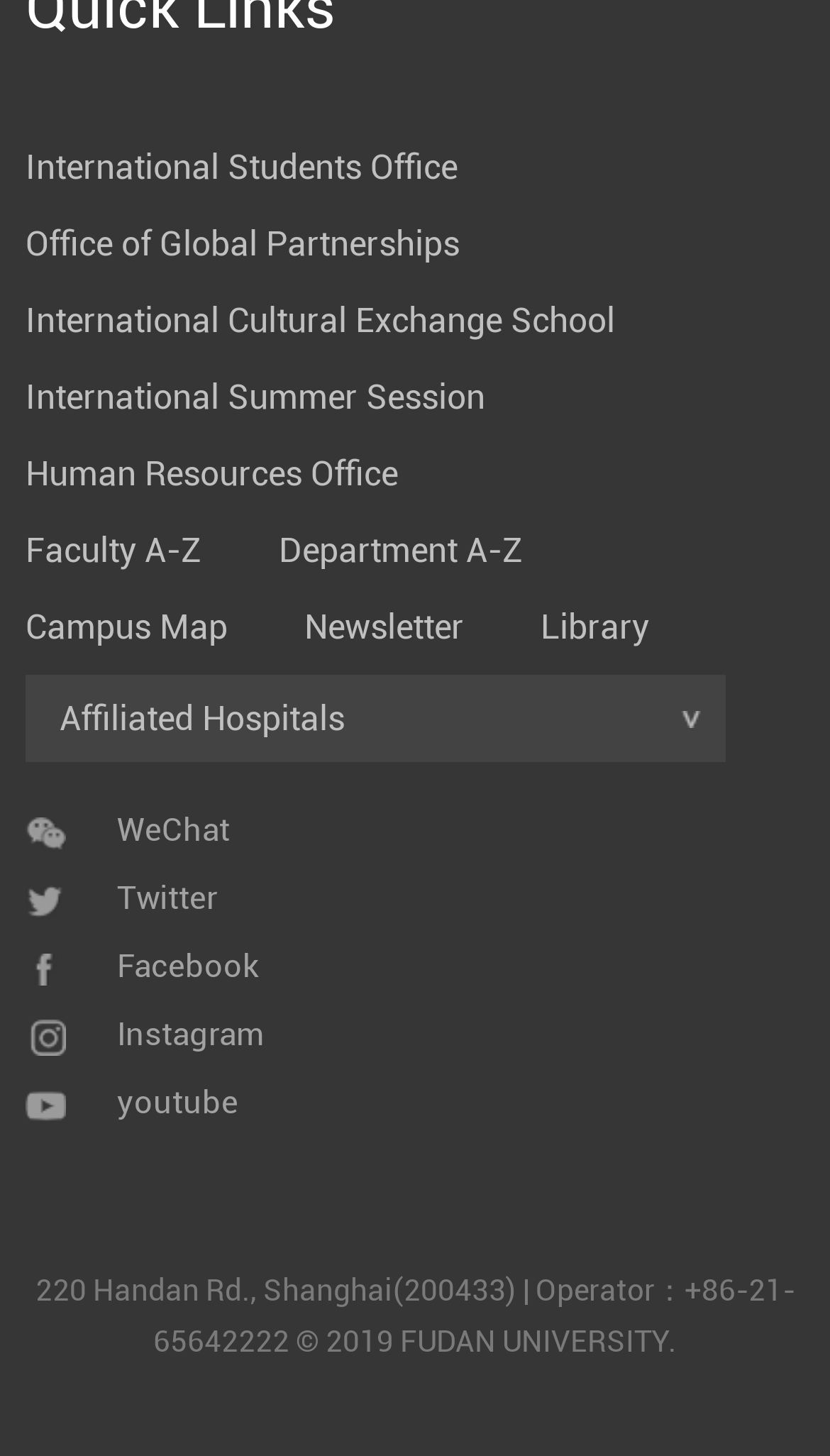Find the bounding box coordinates for the area that must be clicked to perform this action: "View Faculty A-Z".

[0.031, 0.364, 0.244, 0.392]